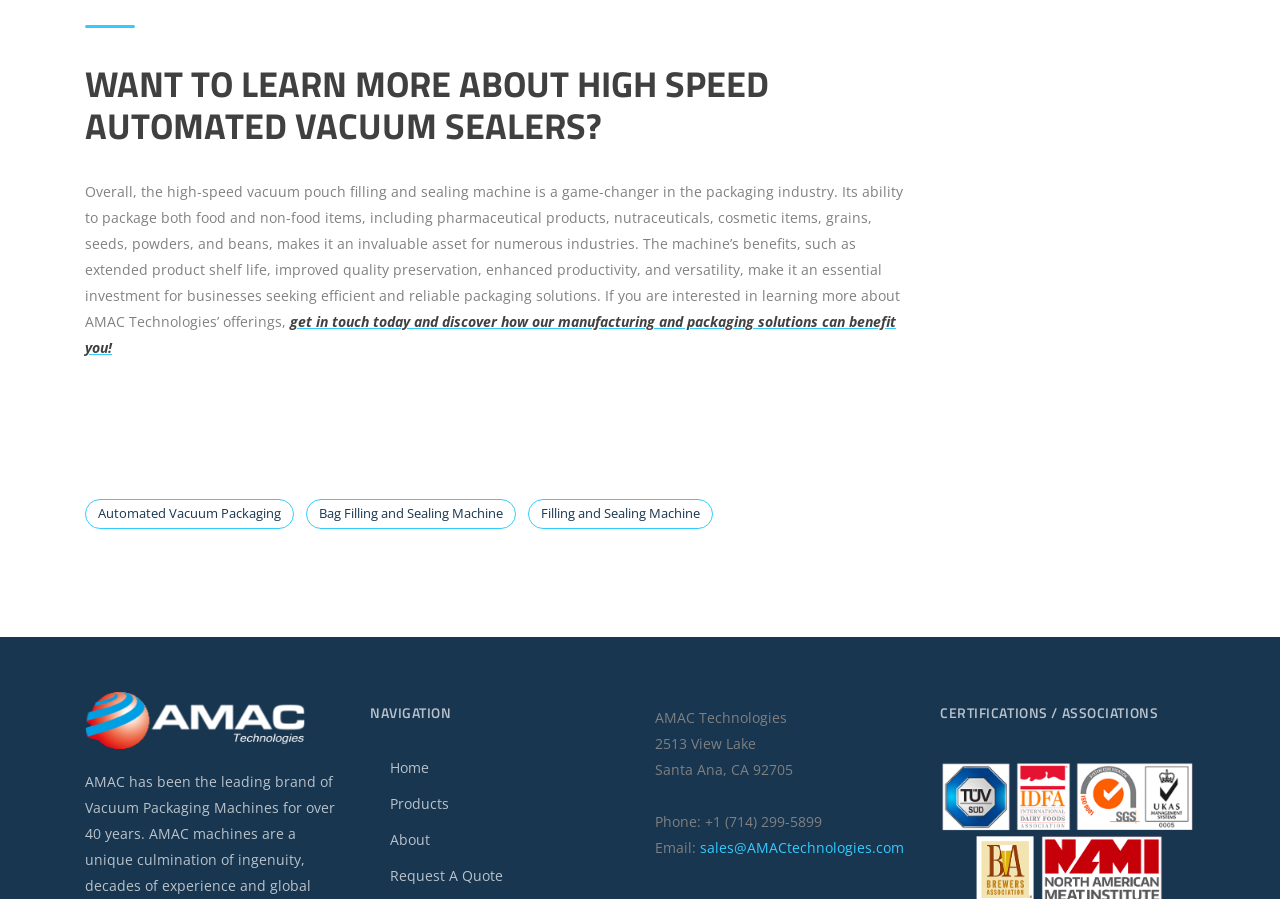Using the element description provided, determine the bounding box coordinates in the format (top-left x, top-left y, bottom-right x, bottom-right y). Ensure that all values are floating point numbers between 0 and 1. Element description: Bag Filling and Sealing Machine

[0.239, 0.555, 0.403, 0.589]